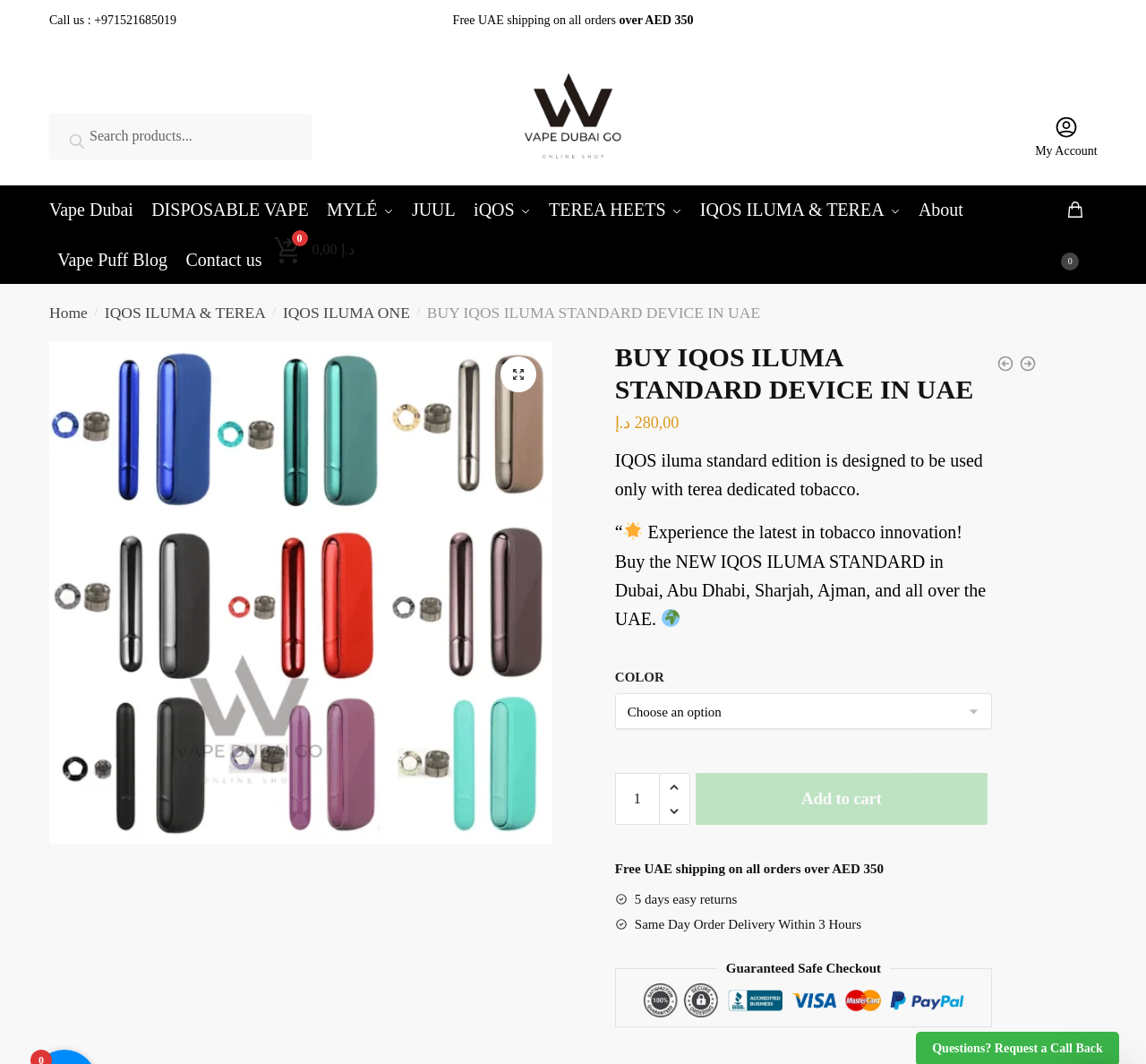Identify the bounding box coordinates of the area you need to click to perform the following instruction: "Add to cart".

[0.607, 0.722, 0.862, 0.771]